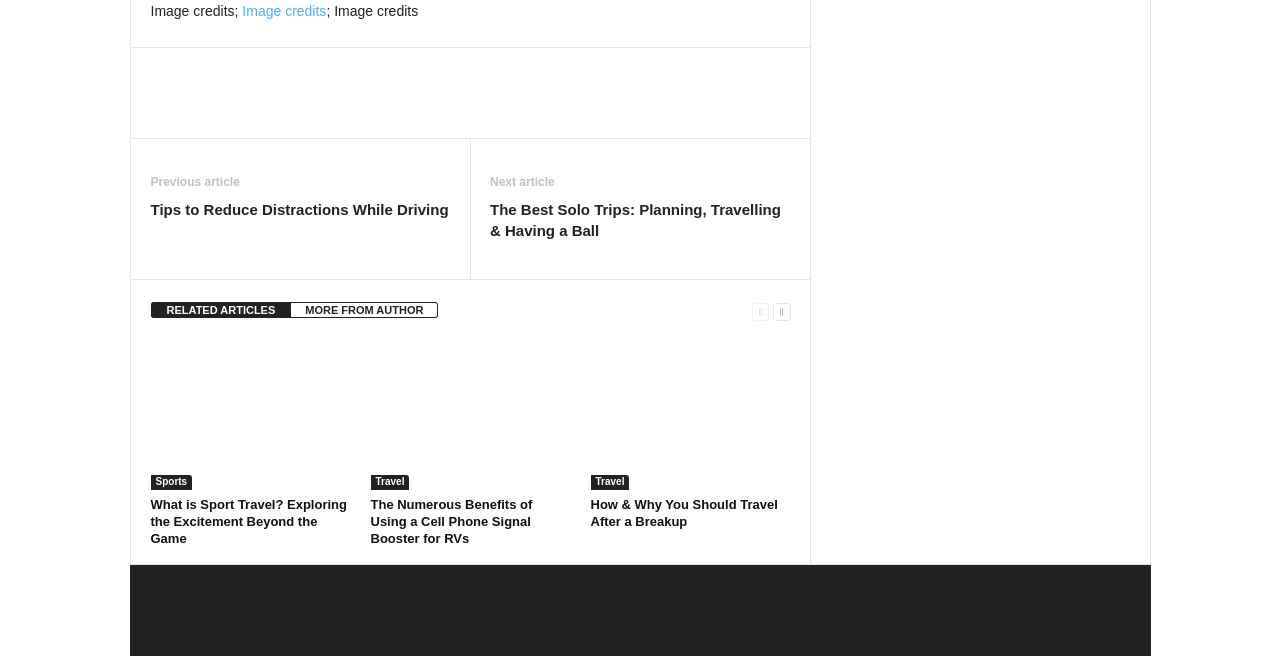Locate the bounding box for the described UI element: "info@iwh.on.ca". Ensure the coordinates are four float numbers between 0 and 1, formatted as [left, top, right, bottom].

None